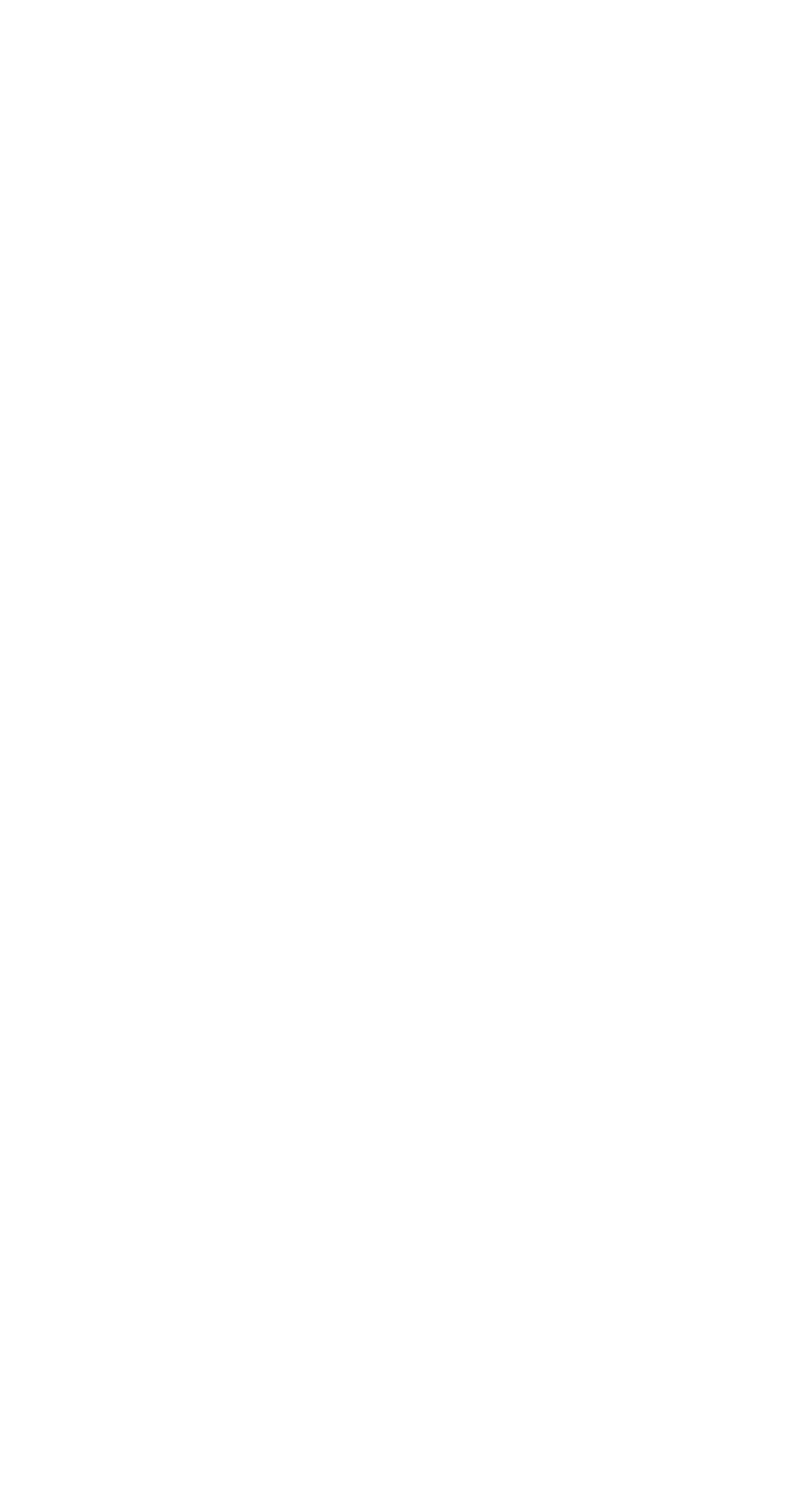Please determine the bounding box coordinates of the element's region to click in order to carry out the following instruction: "go to Job Opportunities". The coordinates should be four float numbers between 0 and 1, i.e., [left, top, right, bottom].

[0.038, 0.18, 0.362, 0.208]